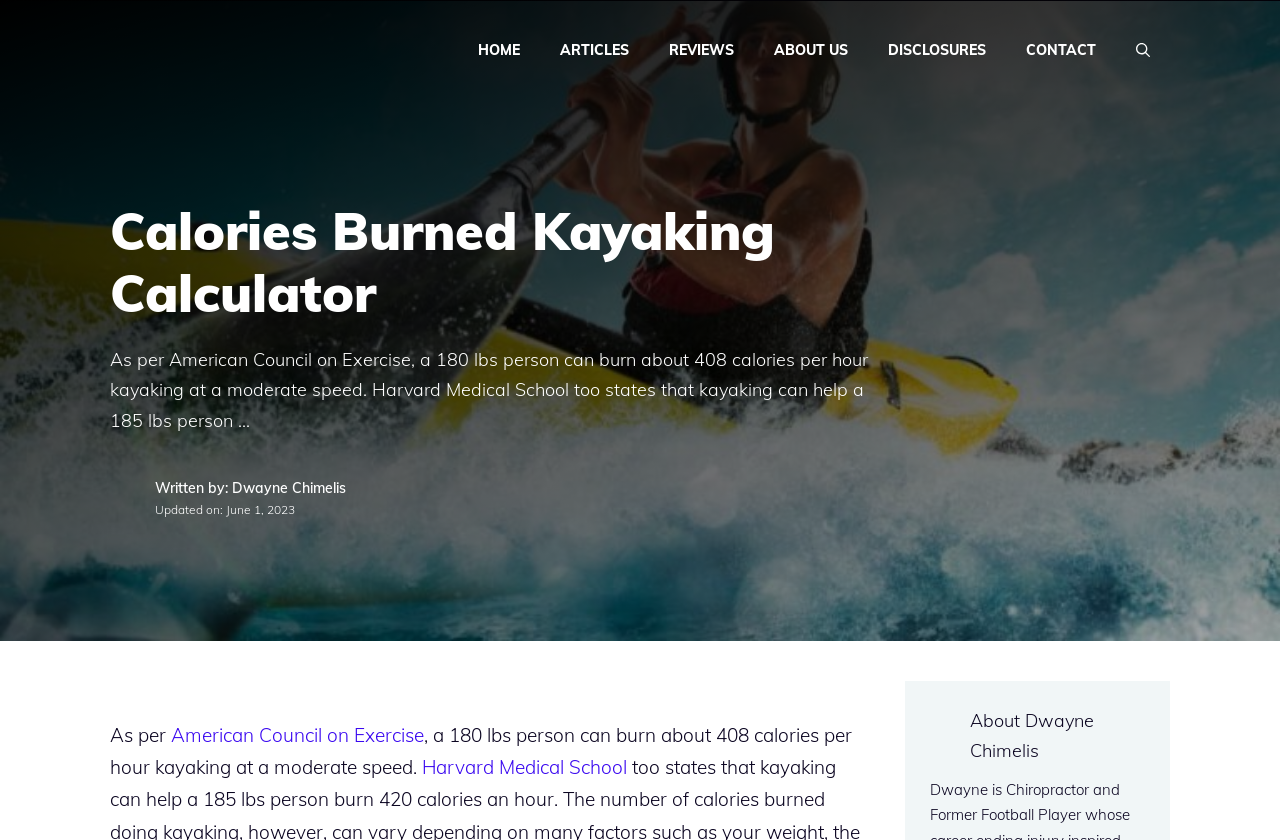What is the date of the last update?
Using the information from the image, provide a comprehensive answer to the question.

The date of the last update is mentioned in the text 'Updated on: June 1, 2023' which is located below the author's name.